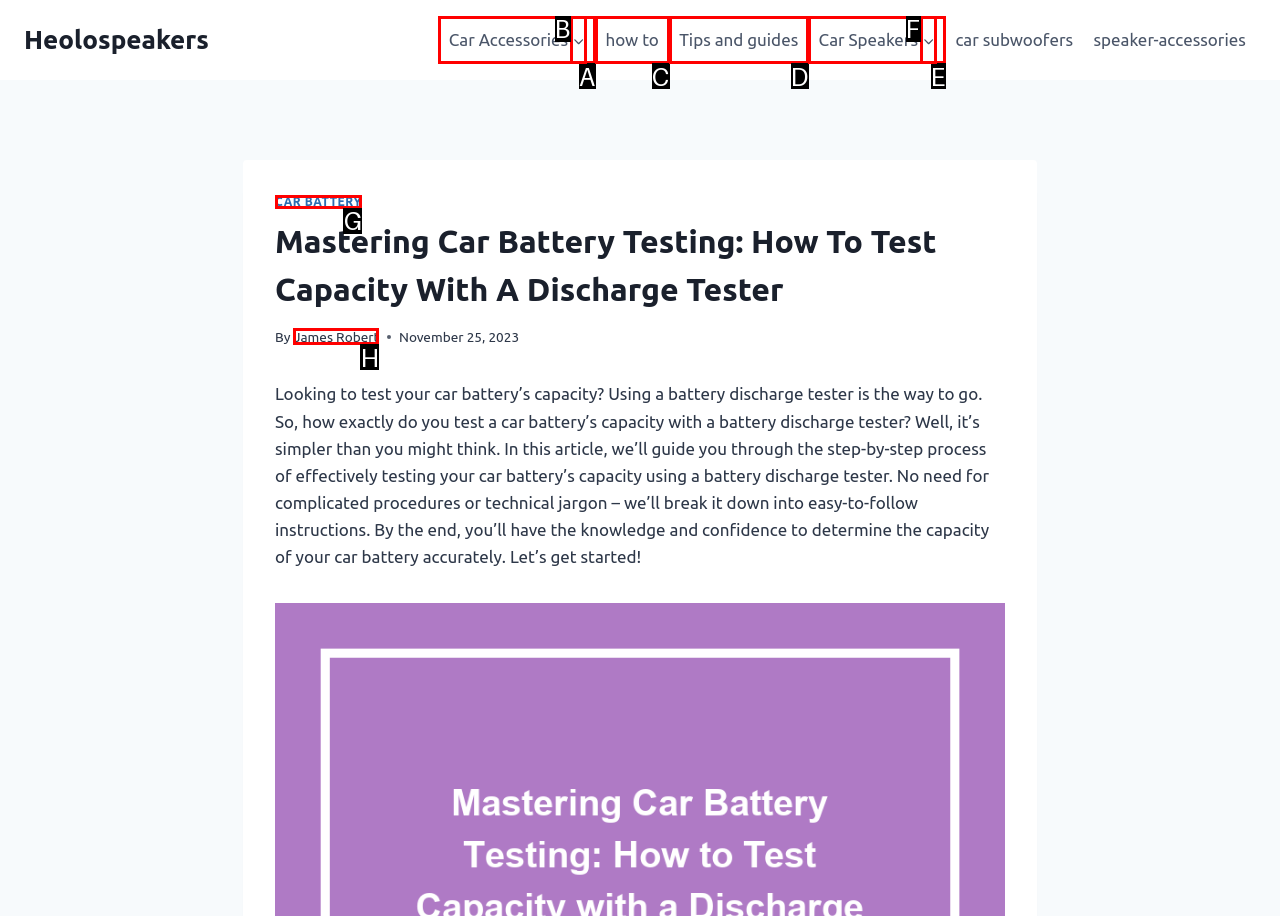Using the provided description: Tips and guides, select the most fitting option and return its letter directly from the choices.

D